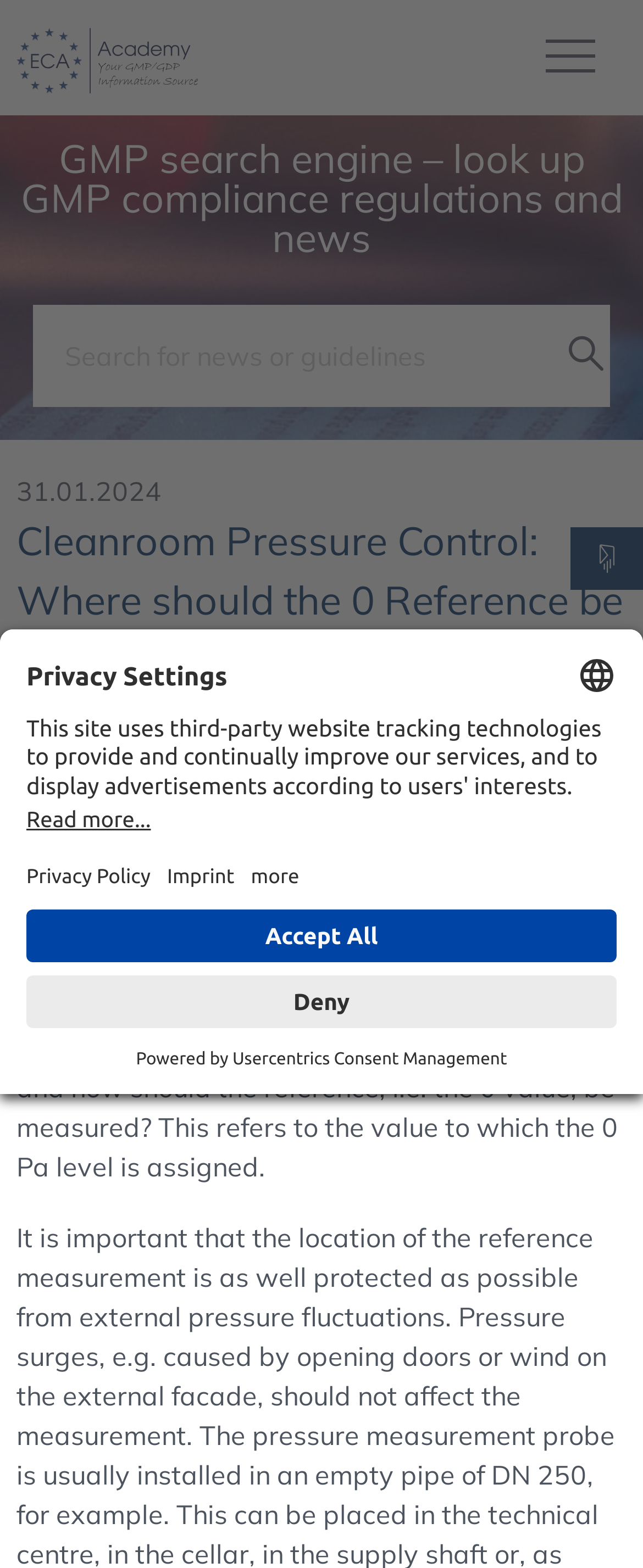Please give a concise answer to this question using a single word or phrase: 
What is the date mentioned on the webpage?

31.01.2024